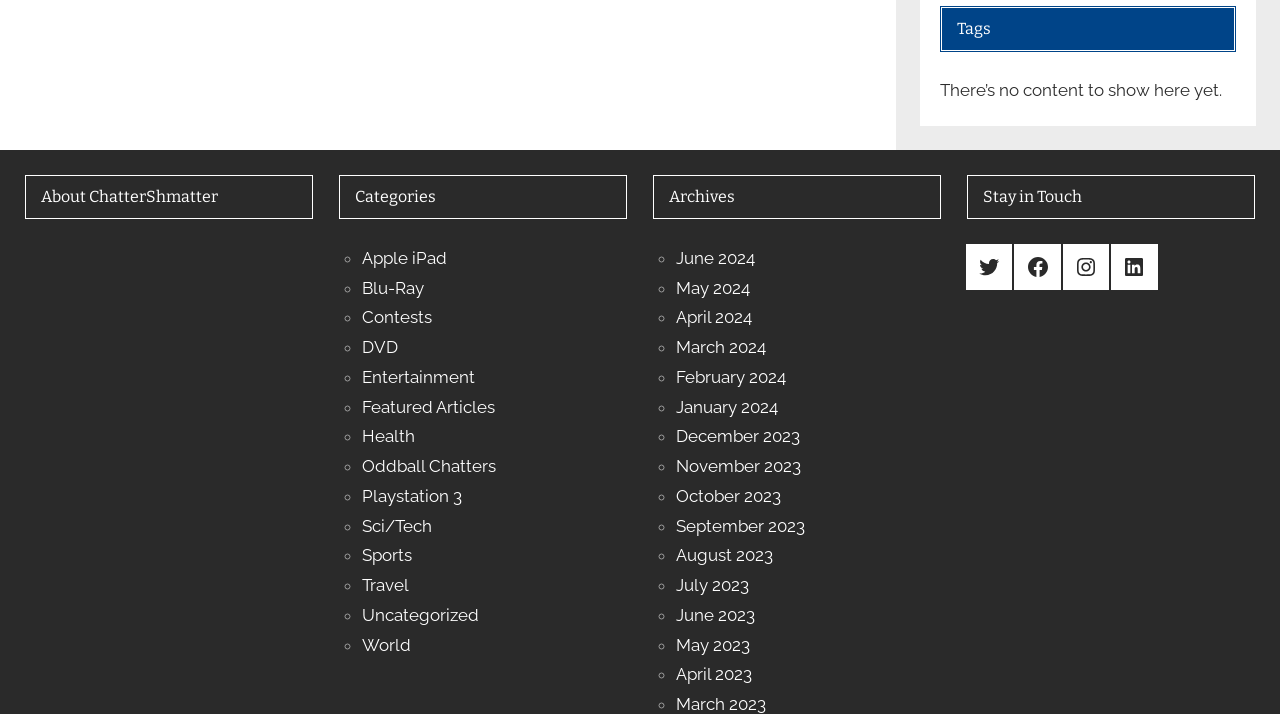Provide a brief response to the question below using a single word or phrase: 
How can one stay in touch with the website?

Through social media